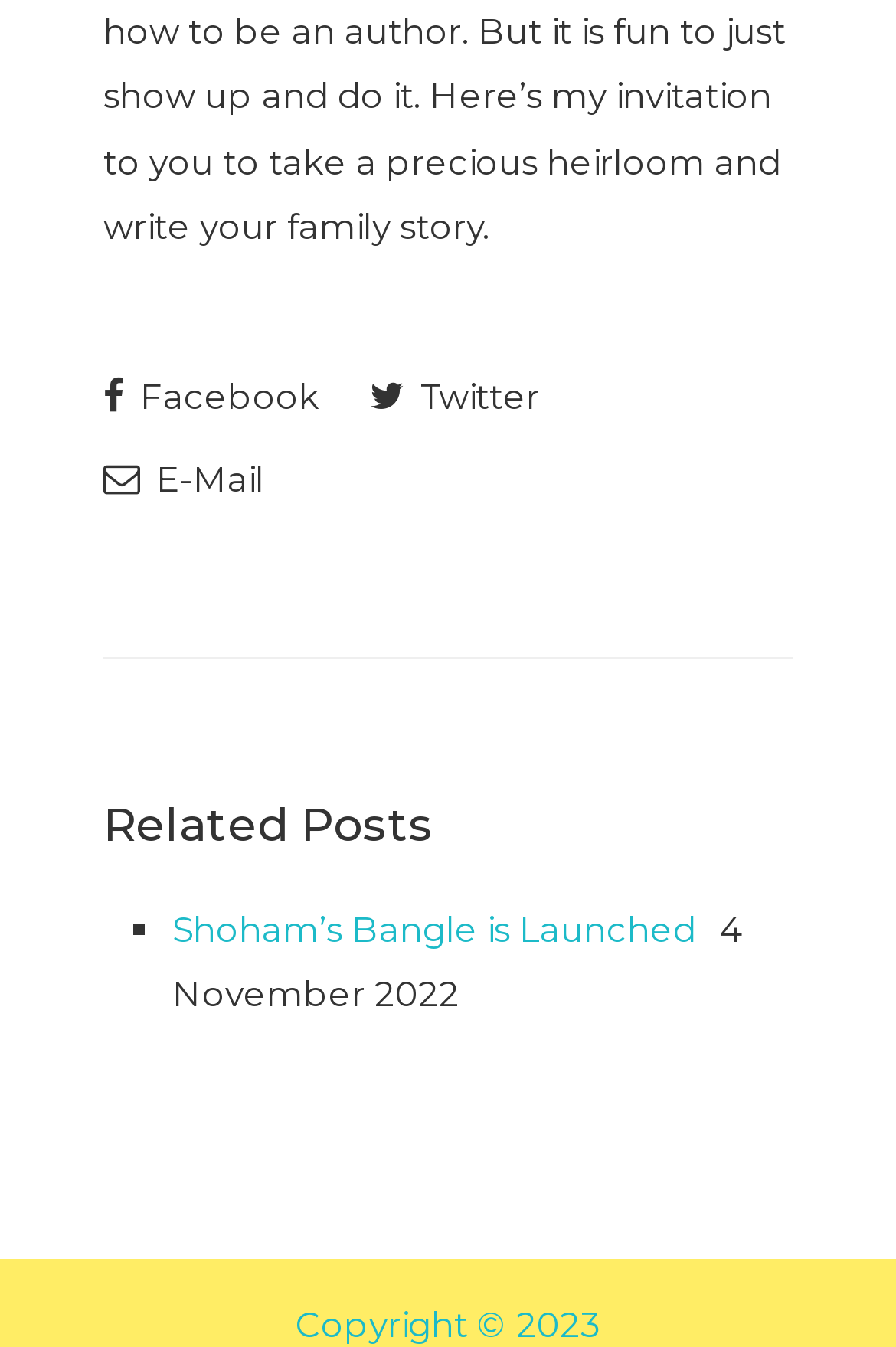Provide the bounding box coordinates of the UI element that matches the description: "Twitter".

[0.413, 0.263, 0.603, 0.324]